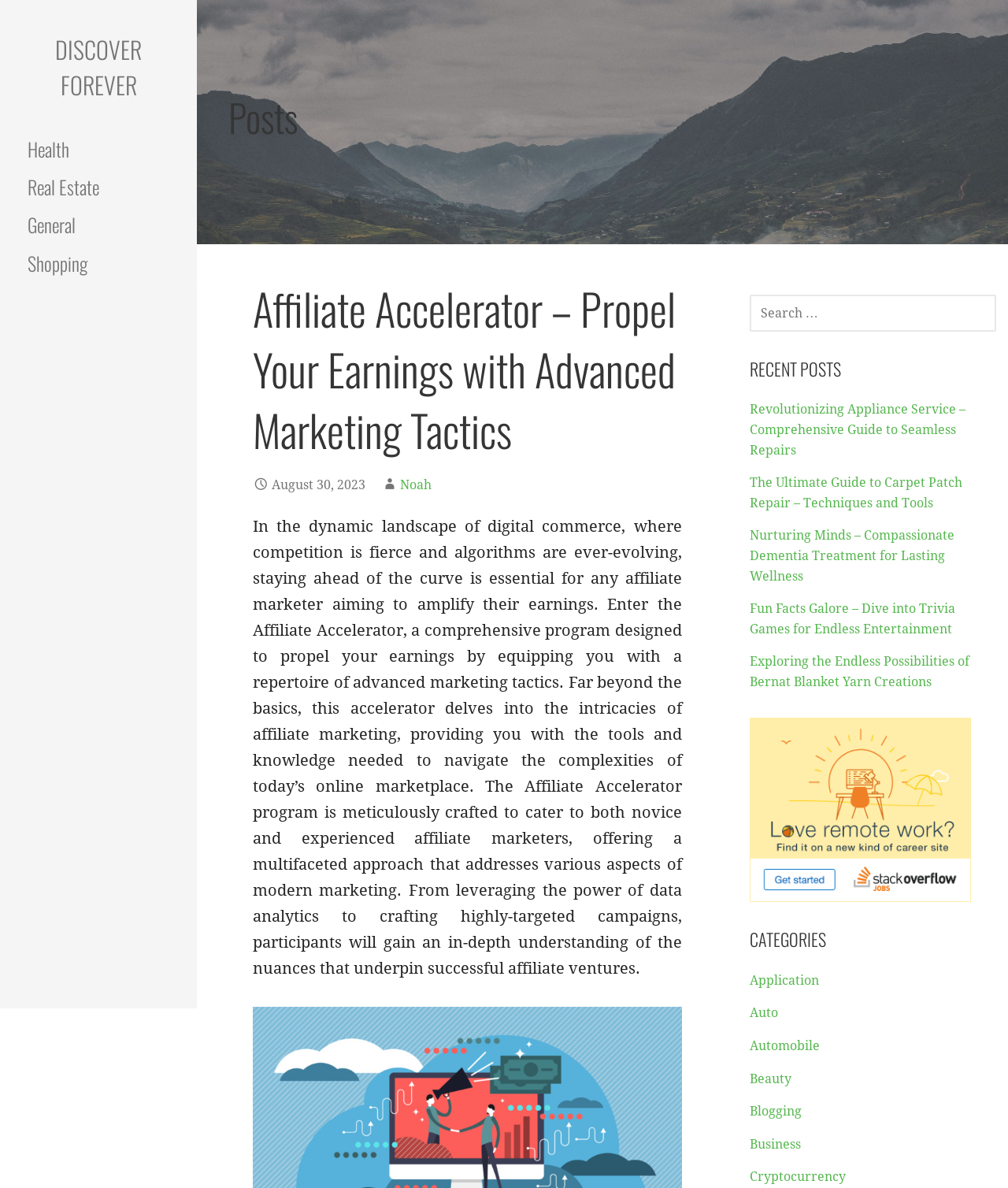What is the purpose of the search box? Using the information from the screenshot, answer with a single word or phrase.

To search for posts